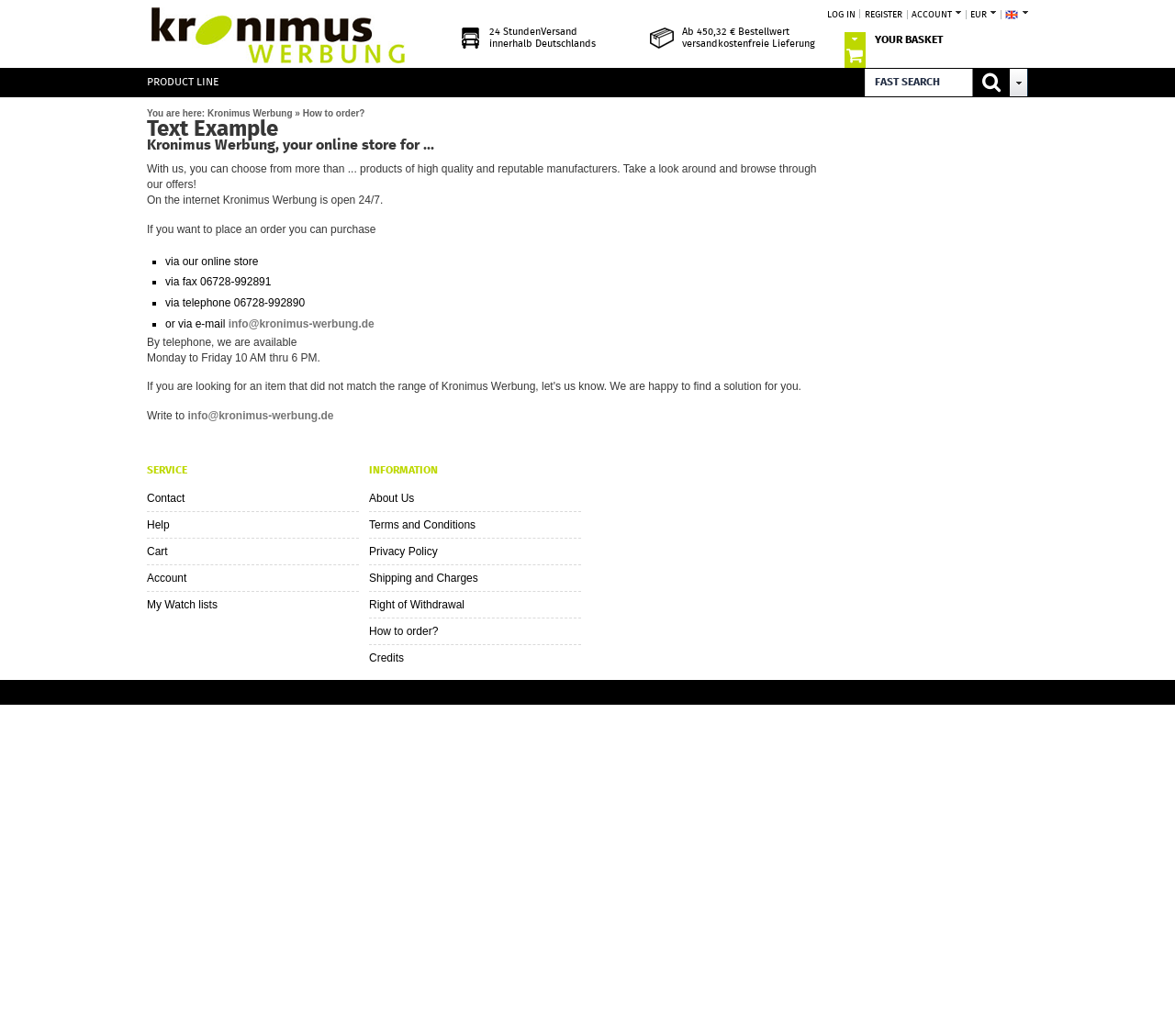Using the provided description name="searchparam" placeholder="Fast search", find the bounding box coordinates for the UI element. Provide the coordinates in (top-left x, top-left y, bottom-right x, bottom-right y) format, ensuring all values are between 0 and 1.

[0.736, 0.066, 0.828, 0.093]